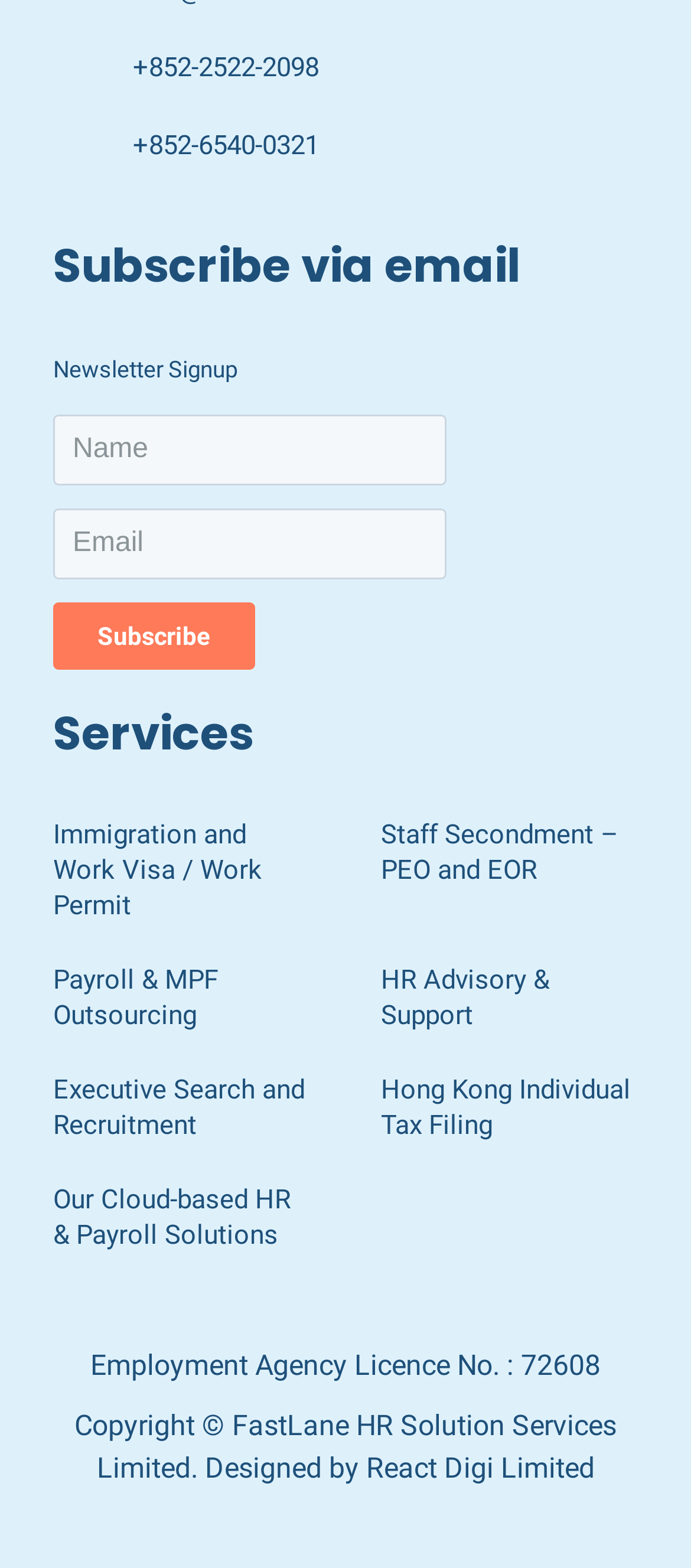How many services are listed?
Using the details shown in the screenshot, provide a comprehensive answer to the question.

I counted the number of links under the heading 'Services', which are 'Immigration and Work Visa / Work Permit', 'Staff Secondment – PEO and EOR', 'Payroll & MPF Outsourcing', 'HR Advisory & Support', 'Executive Search and Recruitment', 'Hong Kong Individual Tax Filing', and 'Our Cloud-based HR & Payroll Solutions', and found that there are eight services listed.